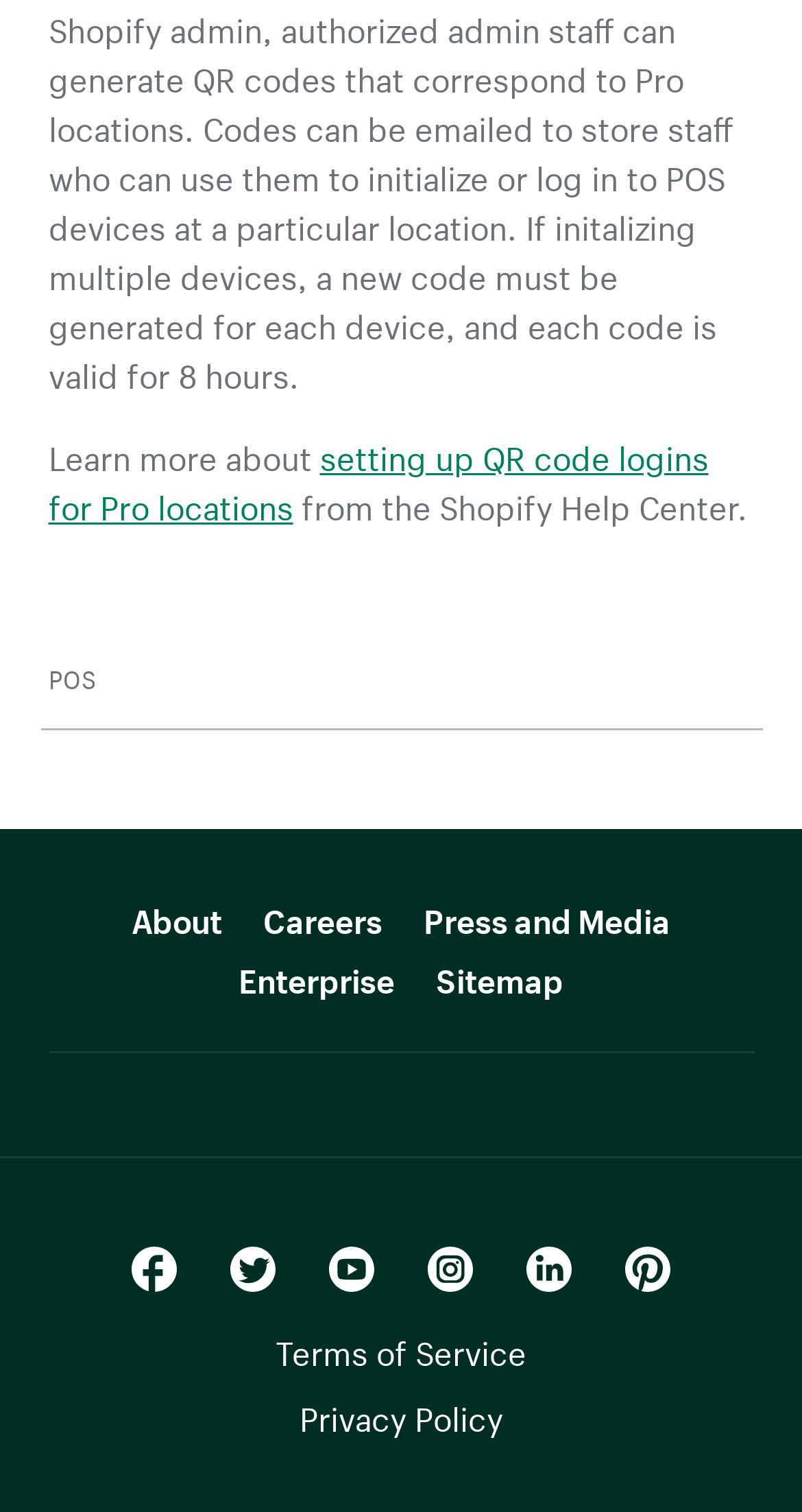Use a single word or phrase to answer the following:
What is the last link on the webpage?

Privacy Policy